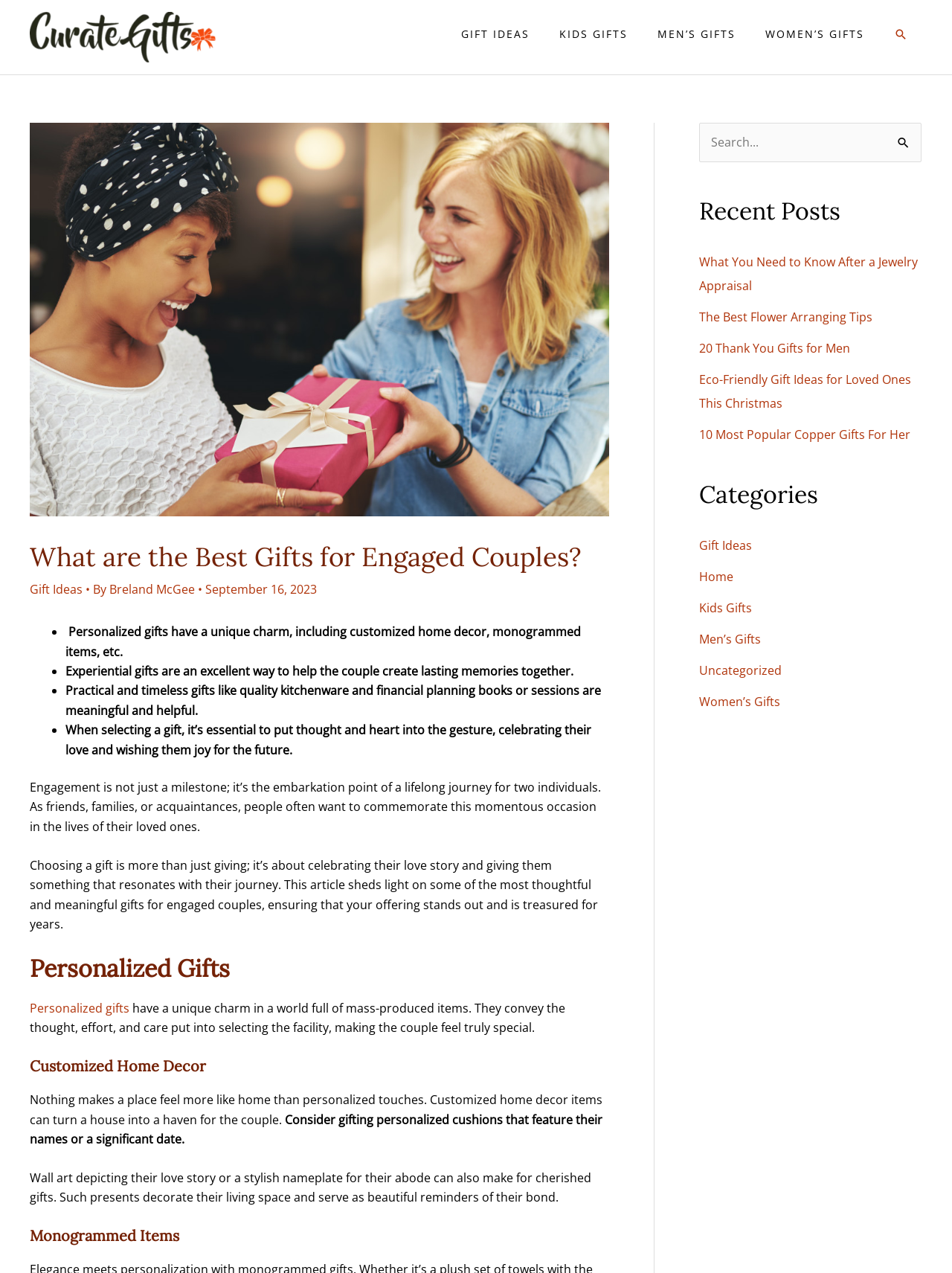Given the element description parent_node: Search for: name="s" placeholder="Search...", identify the bounding box coordinates for the UI element on the webpage screenshot. The format should be (top-left x, top-left y, bottom-right x, bottom-right y), with values between 0 and 1.

[0.734, 0.097, 0.968, 0.127]